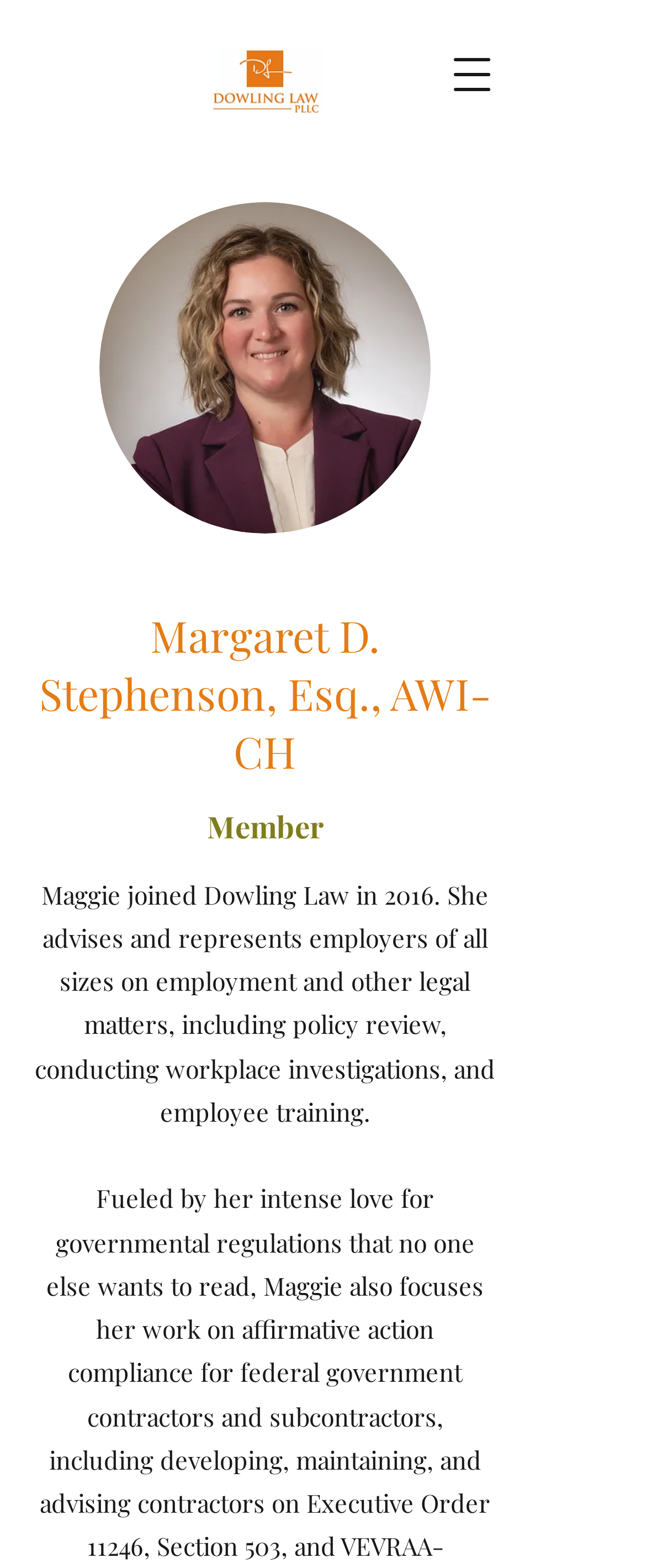Provide a one-word or short-phrase response to the question:
What is the name of the law firm Maggie works for?

Dowling Law, PLLC